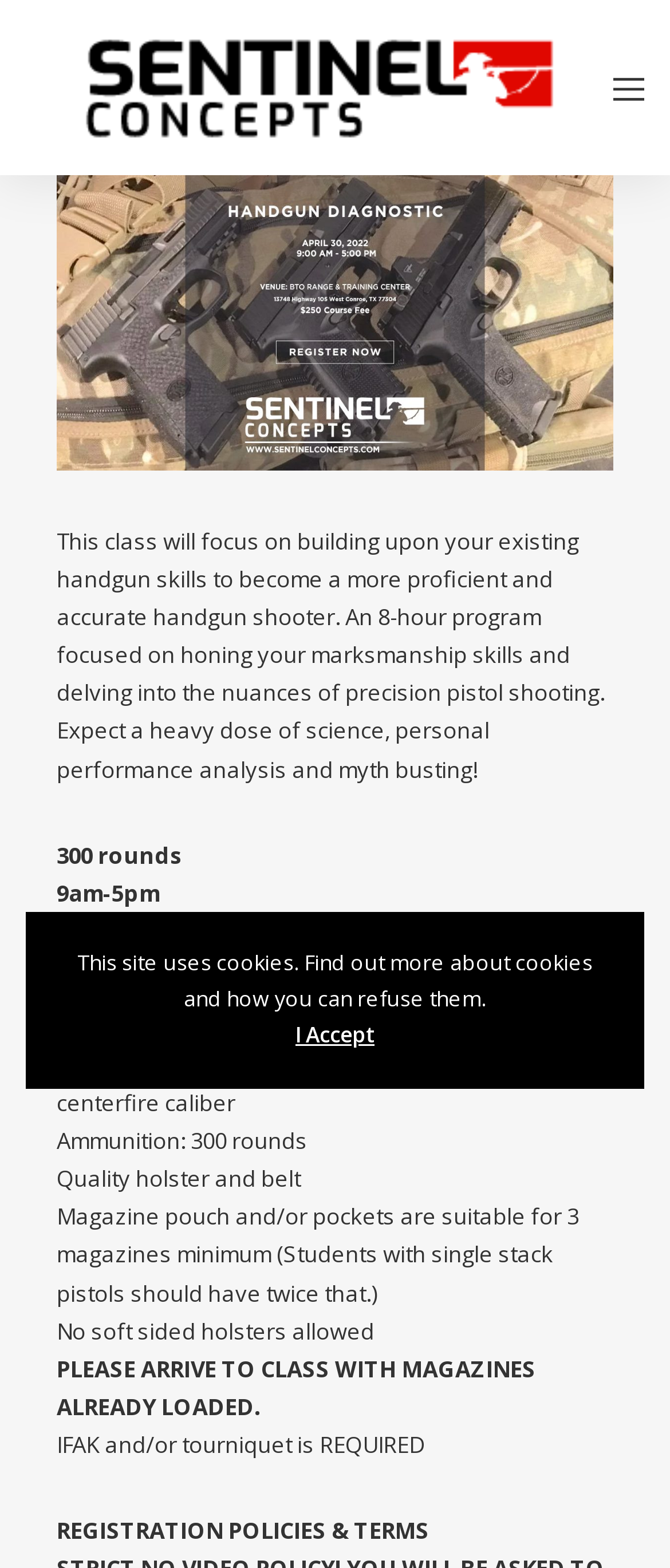Offer a meticulous description of the webpage's structure and content.

The webpage is about a handgun diagnostic class, with a prominent link at the top left corner and an image to its right. Below these elements, there is a descriptive paragraph that explains the focus of the class, which is to improve handgun shooting skills through an 8-hour program that includes marksmanship training, personal performance analysis, and myth-busting.

Underneath the paragraph, there are several lines of text that provide details about the class. The first line mentions that 300 rounds of ammunition are required, followed by the class schedule, which is from 9 am to 5 pm. The next section is titled "REQUIRED EQUIPMENT" and lists the necessary items, including a functional handgun, 300 rounds of ammunition, a quality holster and belt, a magazine pouch, and an IFAK (Individual First Aid Kit) or tourniquet. There is also a note about arriving to class with loaded magazines and a warning about not allowing soft-sided holsters.

At the bottom of the page, there is a notice about the site's use of cookies, with an option to "I Accept" the terms.